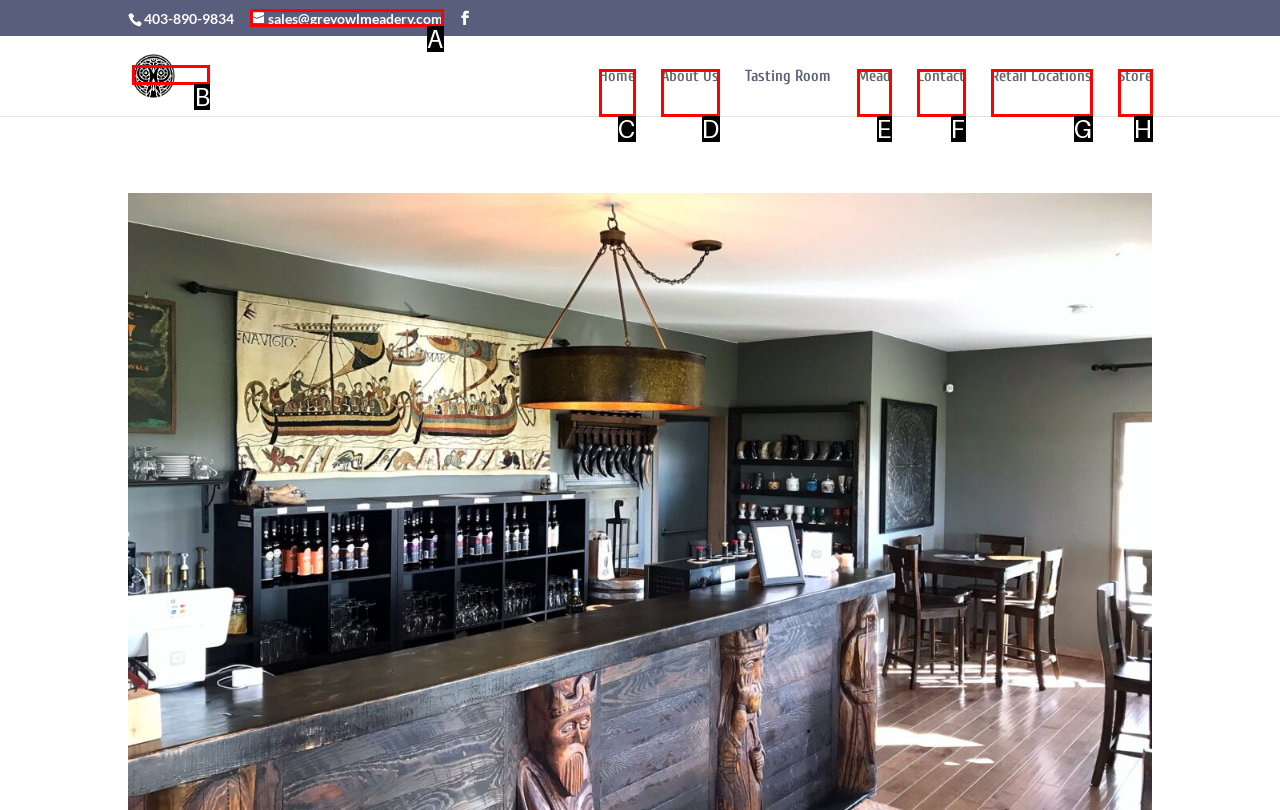Find the HTML element that corresponds to the description: Store. Indicate your selection by the letter of the appropriate option.

H